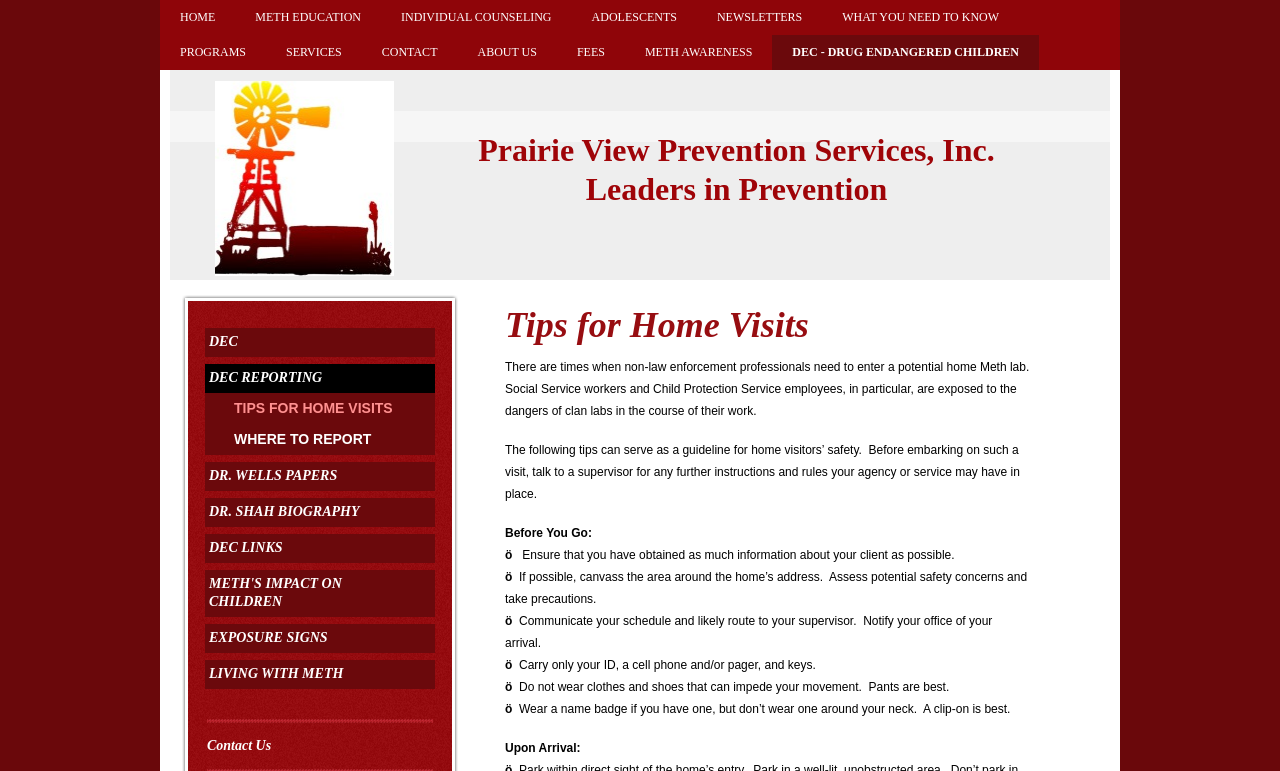Can you extract the headline from the webpage for me?

Tips for Home Visits